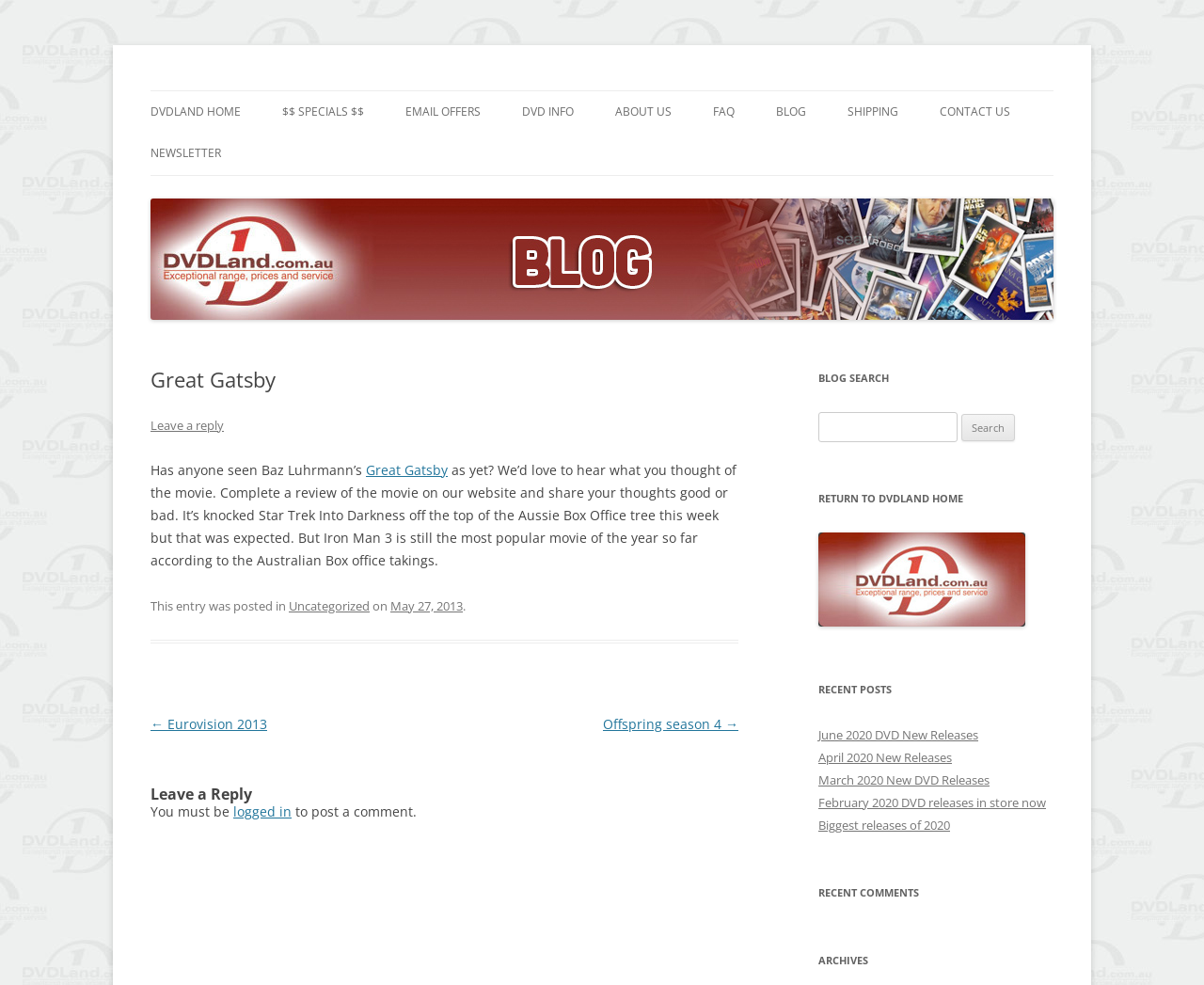How many links are there in the post navigation section?
Kindly offer a comprehensive and detailed response to the question.

The post navigation section is identified by the heading element with the text 'Post navigation'. Inside this section, there are two link elements, one with the text '← Eurovision 2013' and another with the text 'Offspring season 4 →'.